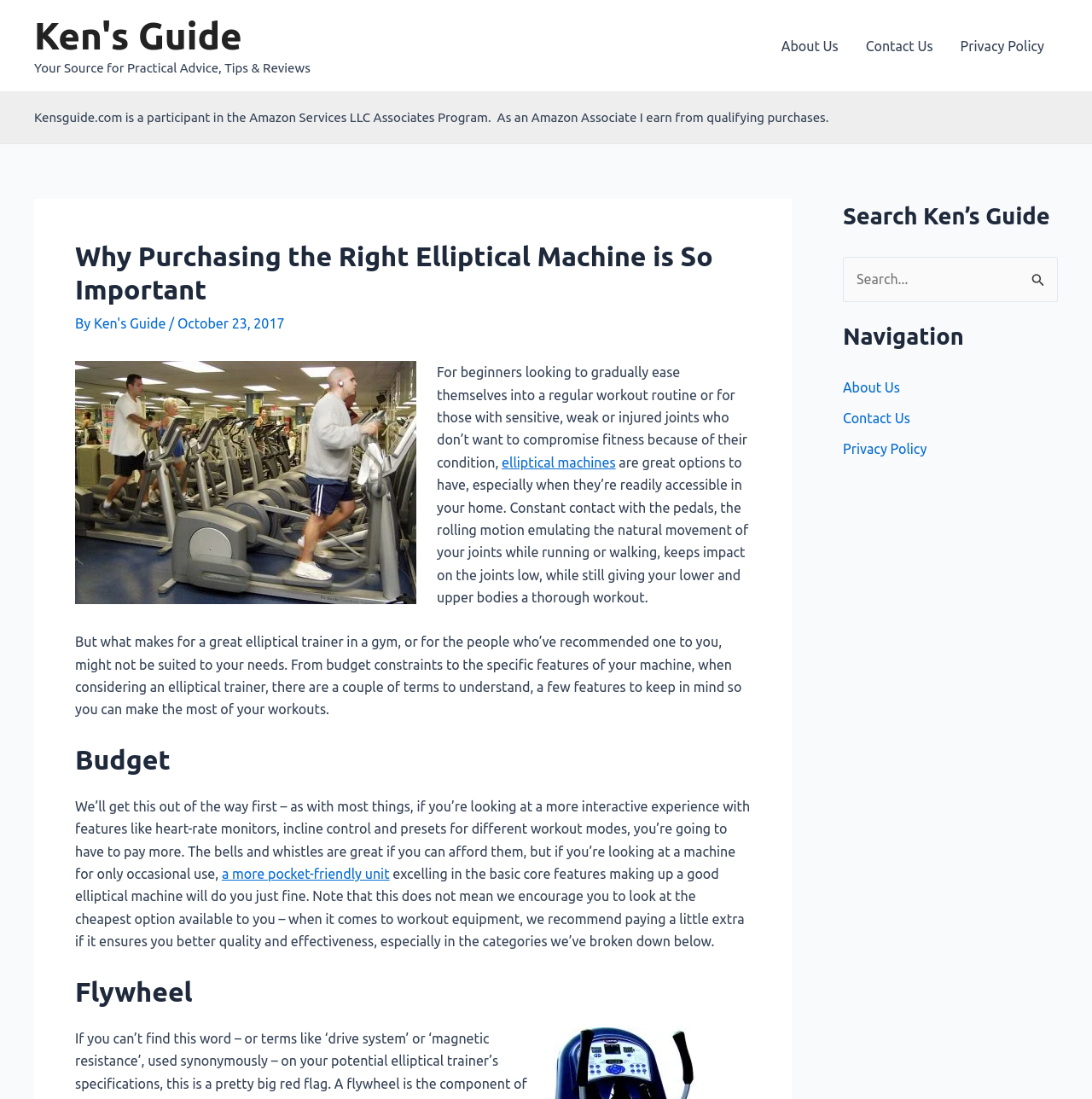Please locate the bounding box coordinates of the element that needs to be clicked to achieve the following instruction: "read blog post". The coordinates should be four float numbers between 0 and 1, i.e., [left, top, right, bottom].

None